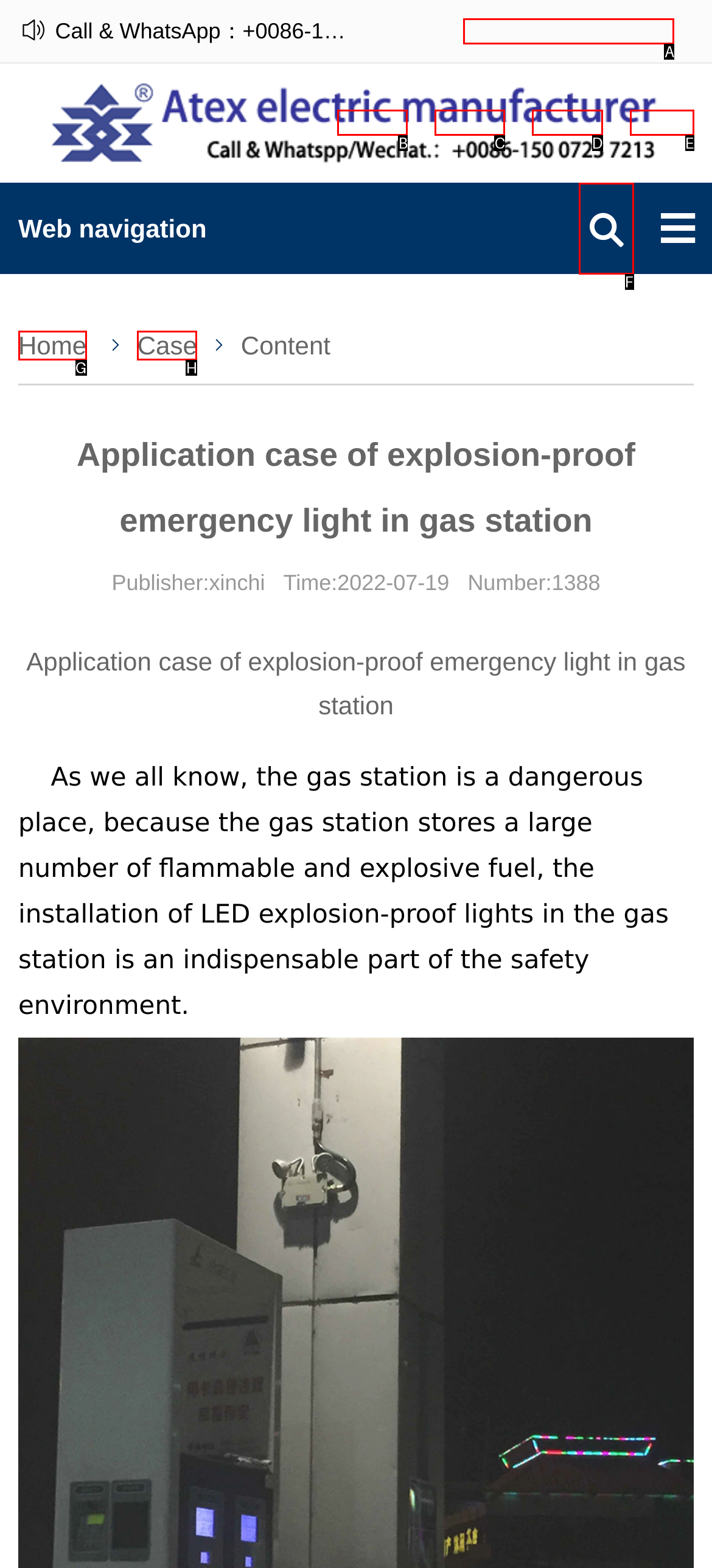Identify the HTML element that corresponds to the description: alt="Explosion-proof light"
Provide the letter of the matching option from the given choices directly.

B